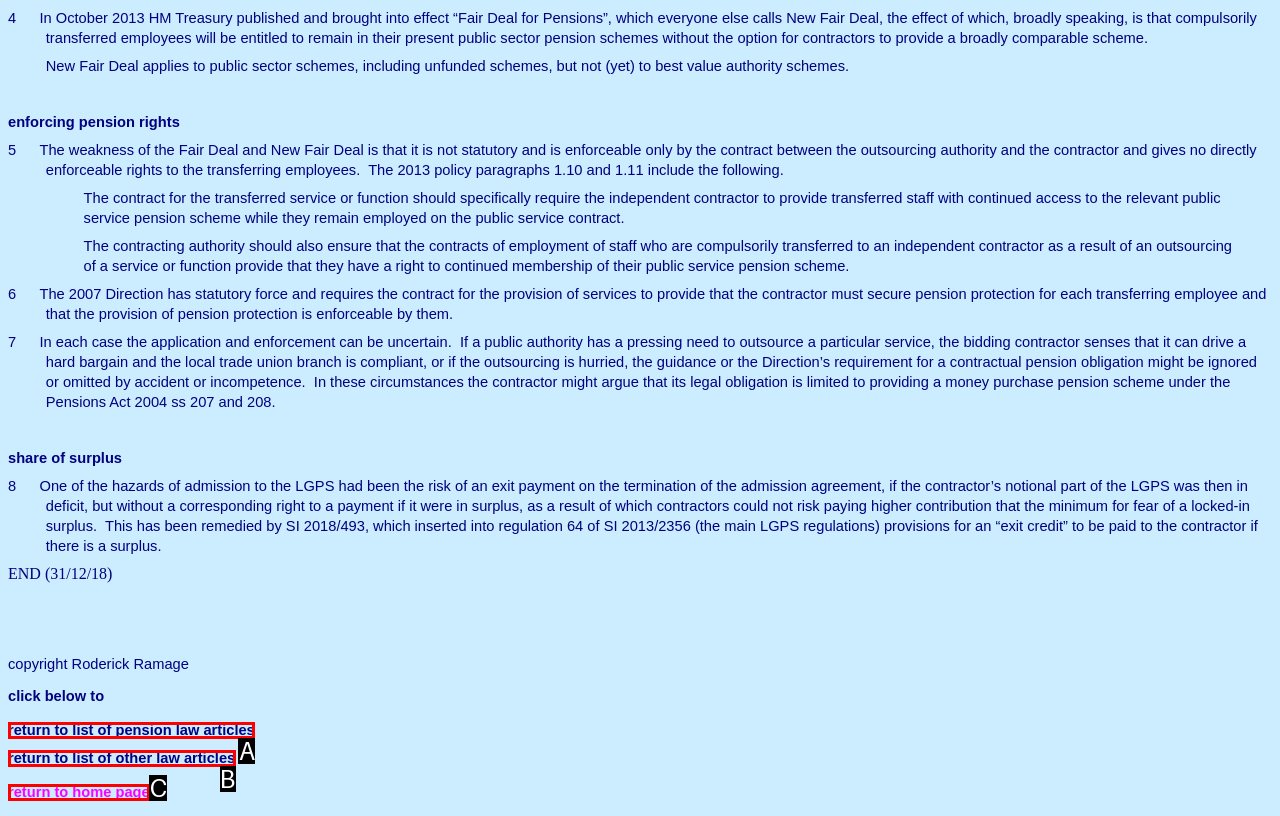Match the element description to one of the options: return to home page
Respond with the corresponding option's letter.

C